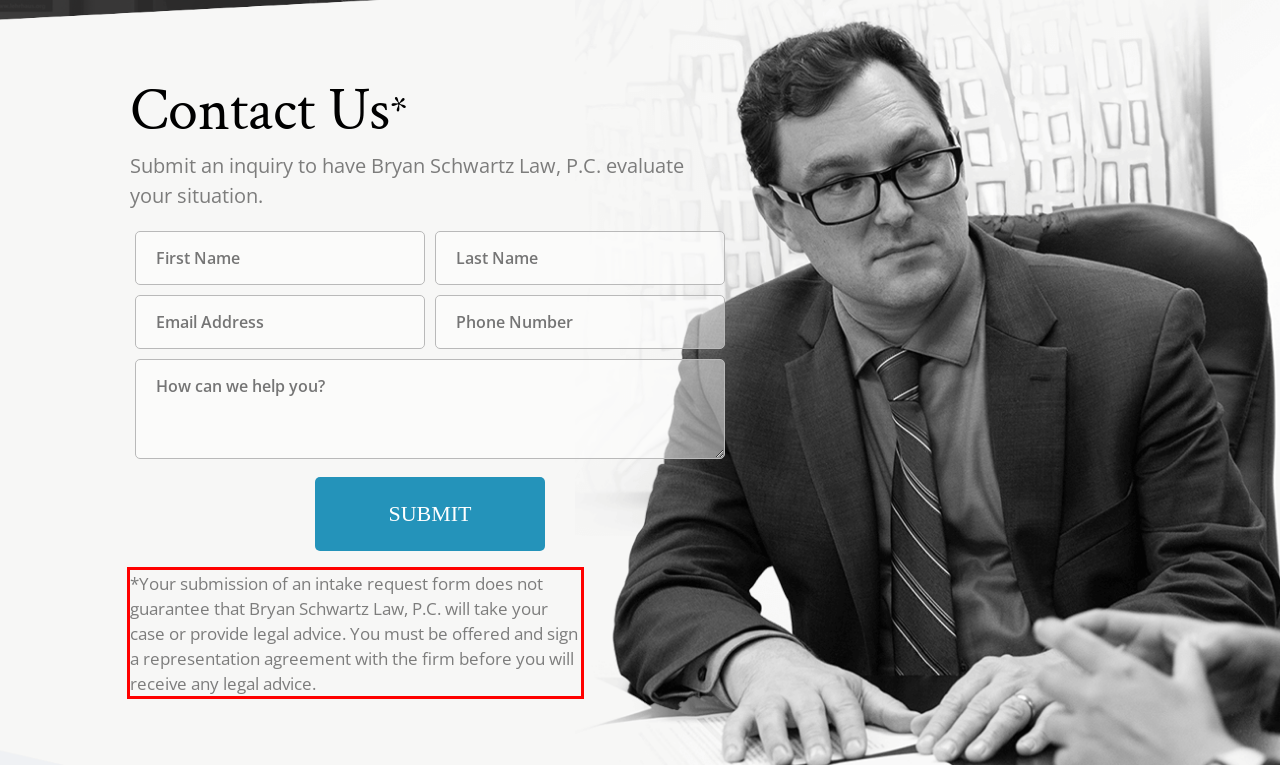There is a UI element on the webpage screenshot marked by a red bounding box. Extract and generate the text content from within this red box.

*Your submission of an intake request form does not guarantee that Bryan Schwartz Law, P.C. will take your case or provide legal advice. You must be offered and sign a representation agreement with the firm before you will receive any legal advice.